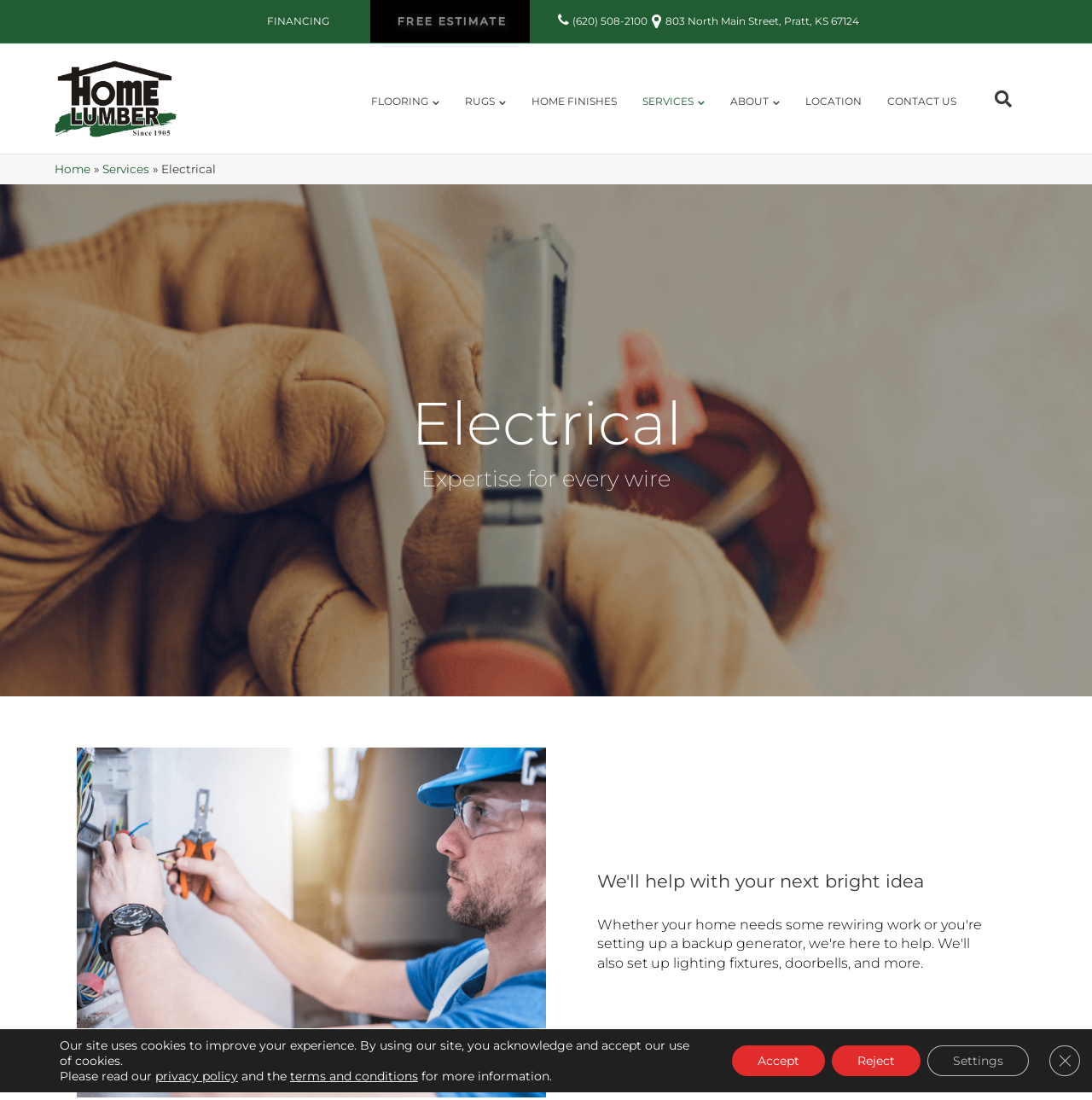What is the address of the company?
Based on the image, provide a one-word or brief-phrase response.

803 North Main Street, Pratt, KS 67124